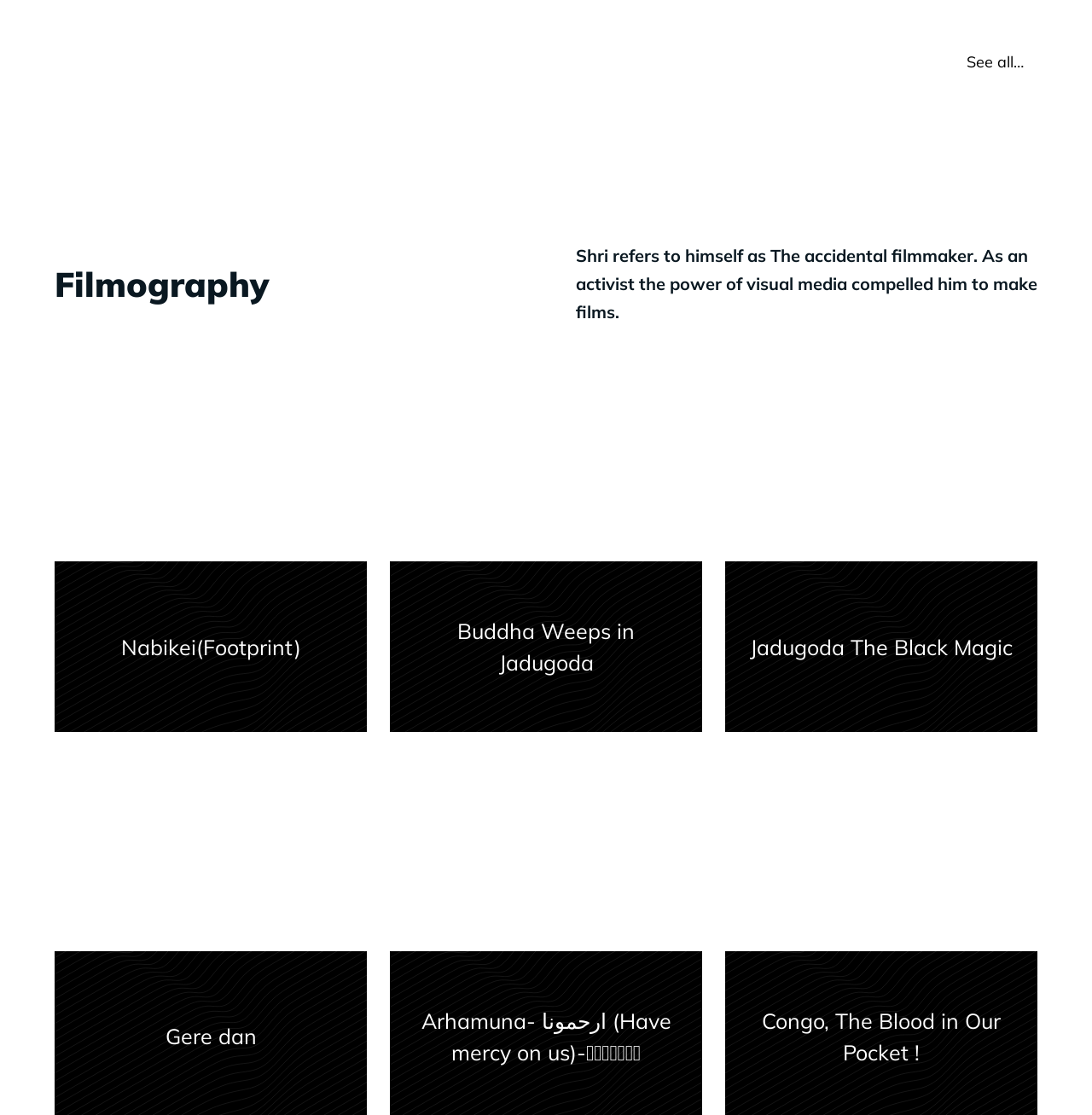What is Shri referred to as?
Using the image as a reference, give a one-word or short phrase answer.

The accidental filmmaker